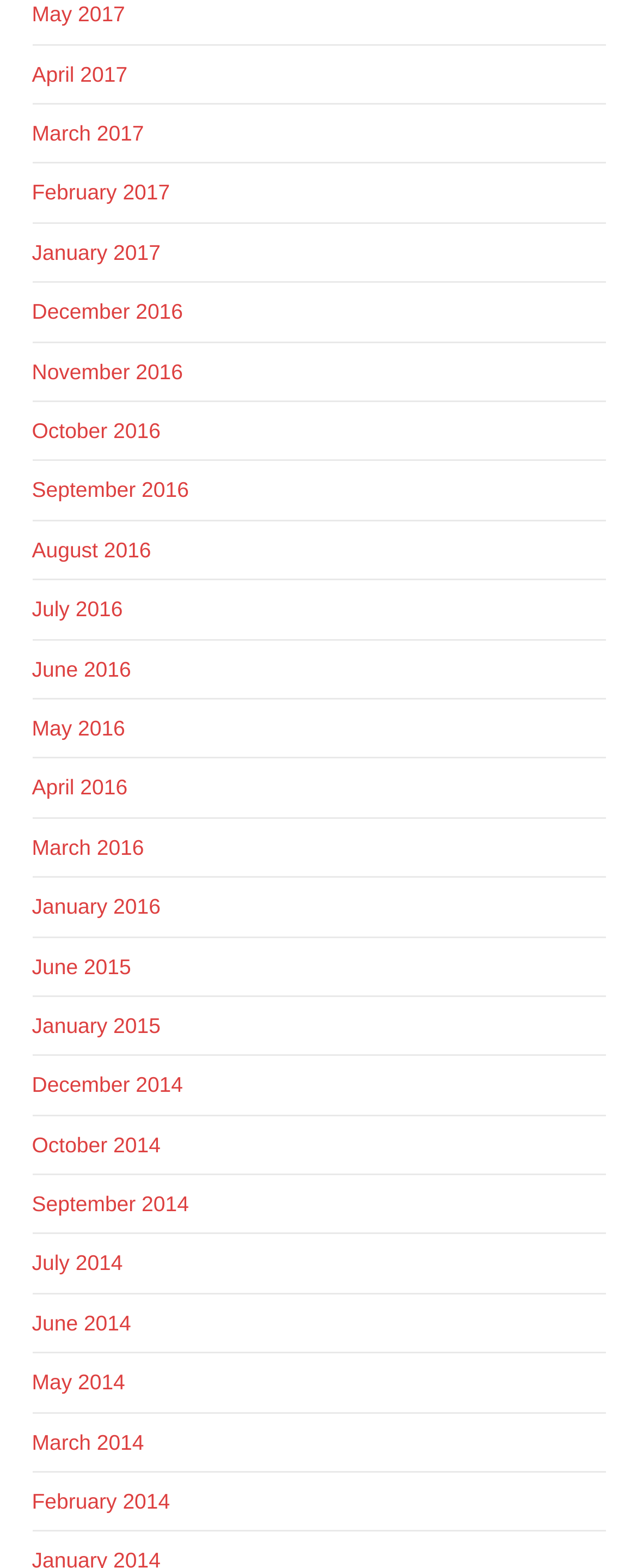Please specify the bounding box coordinates of the clickable region to carry out the following instruction: "Read the e-paper". The coordinates should be four float numbers between 0 and 1, in the format [left, top, right, bottom].

None